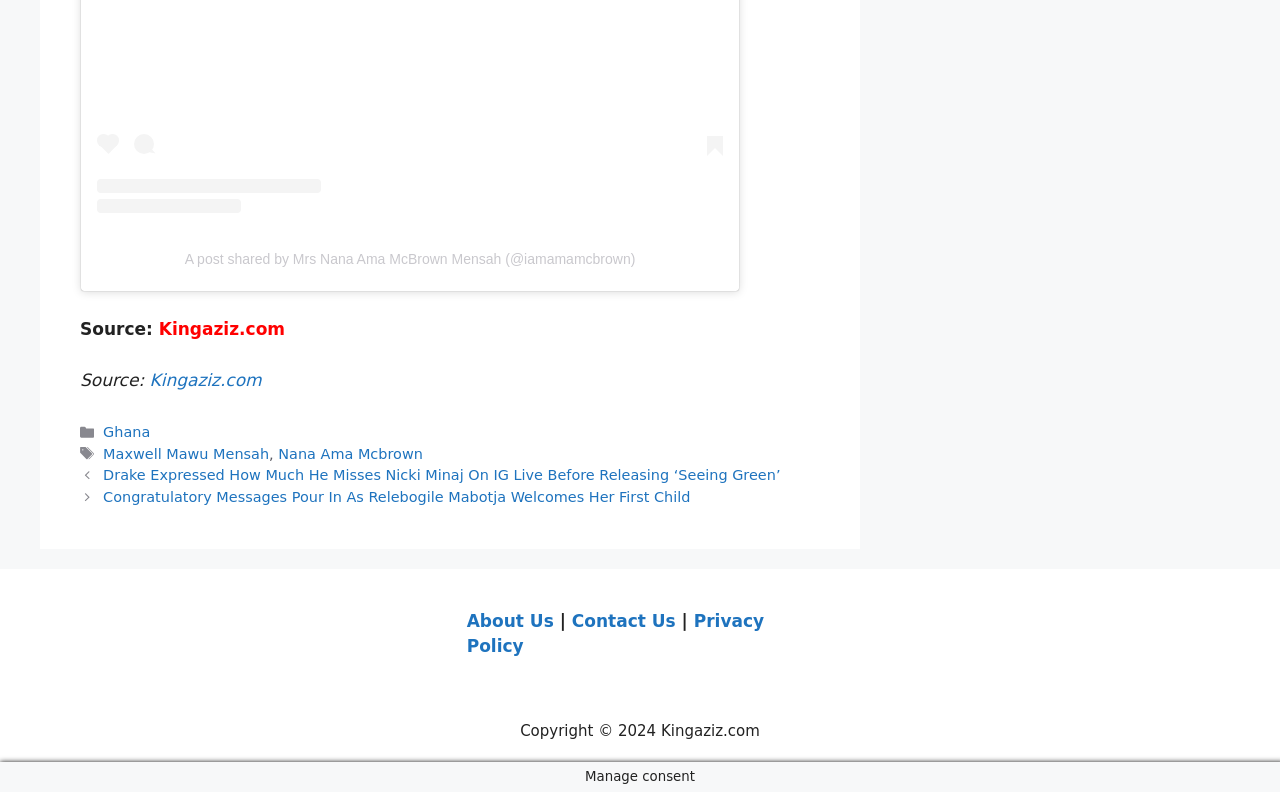Locate the bounding box coordinates of the element you need to click to accomplish the task described by this instruction: "Check categories".

[0.08, 0.534, 0.141, 0.554]